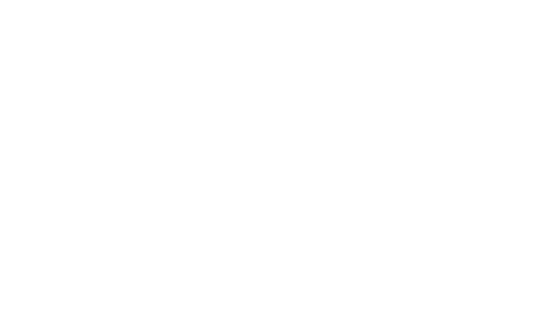Respond with a single word or phrase to the following question:
What is the name of the event where the installation is showcased?

Autostrada Biennale